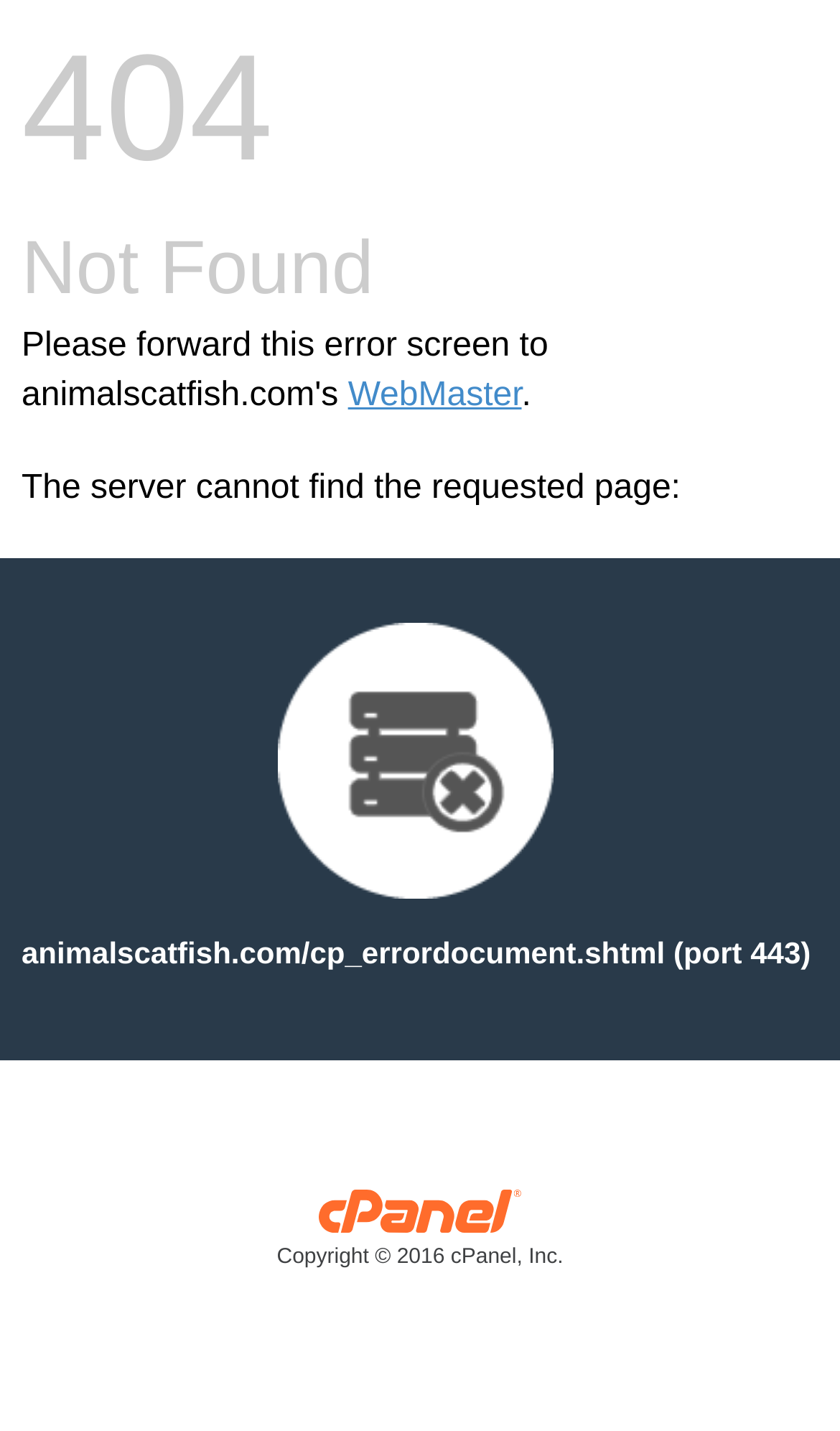Identify and provide the bounding box coordinates of the UI element described: "Copyright © 2016 cPanel, Inc.". The coordinates should be formatted as [left, top, right, bottom], with each number being a float between 0 and 1.

[0.026, 0.841, 0.974, 0.89]